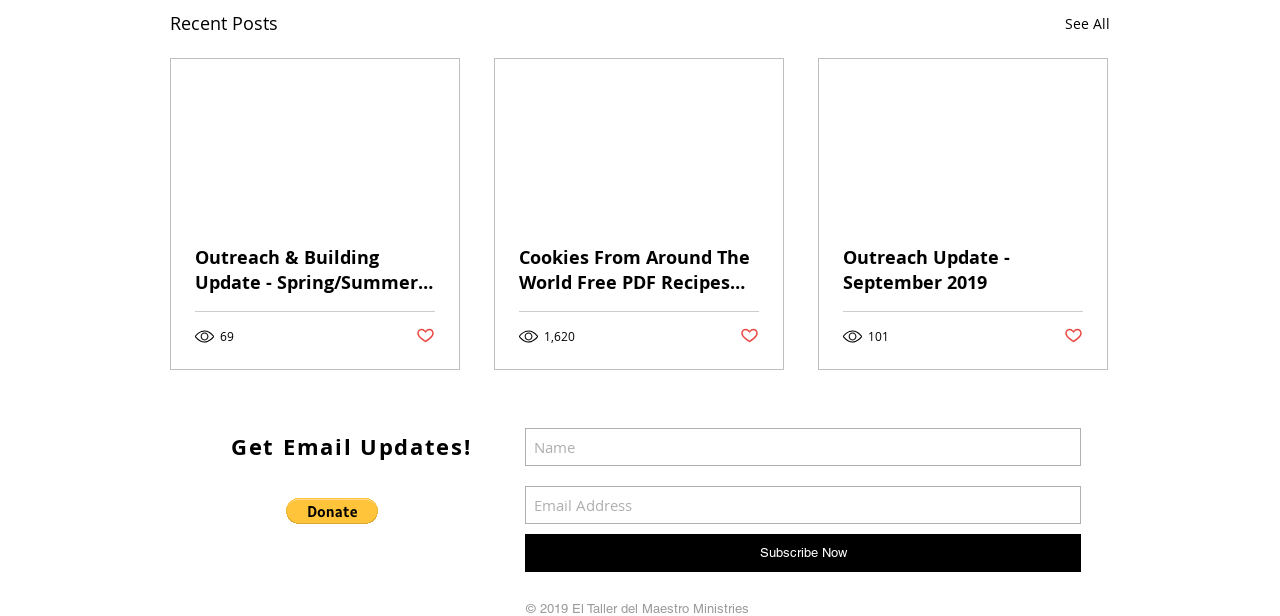Answer the question below in one word or phrase:
What is the name of the organization behind the website?

El Taller del Maestro Ministries